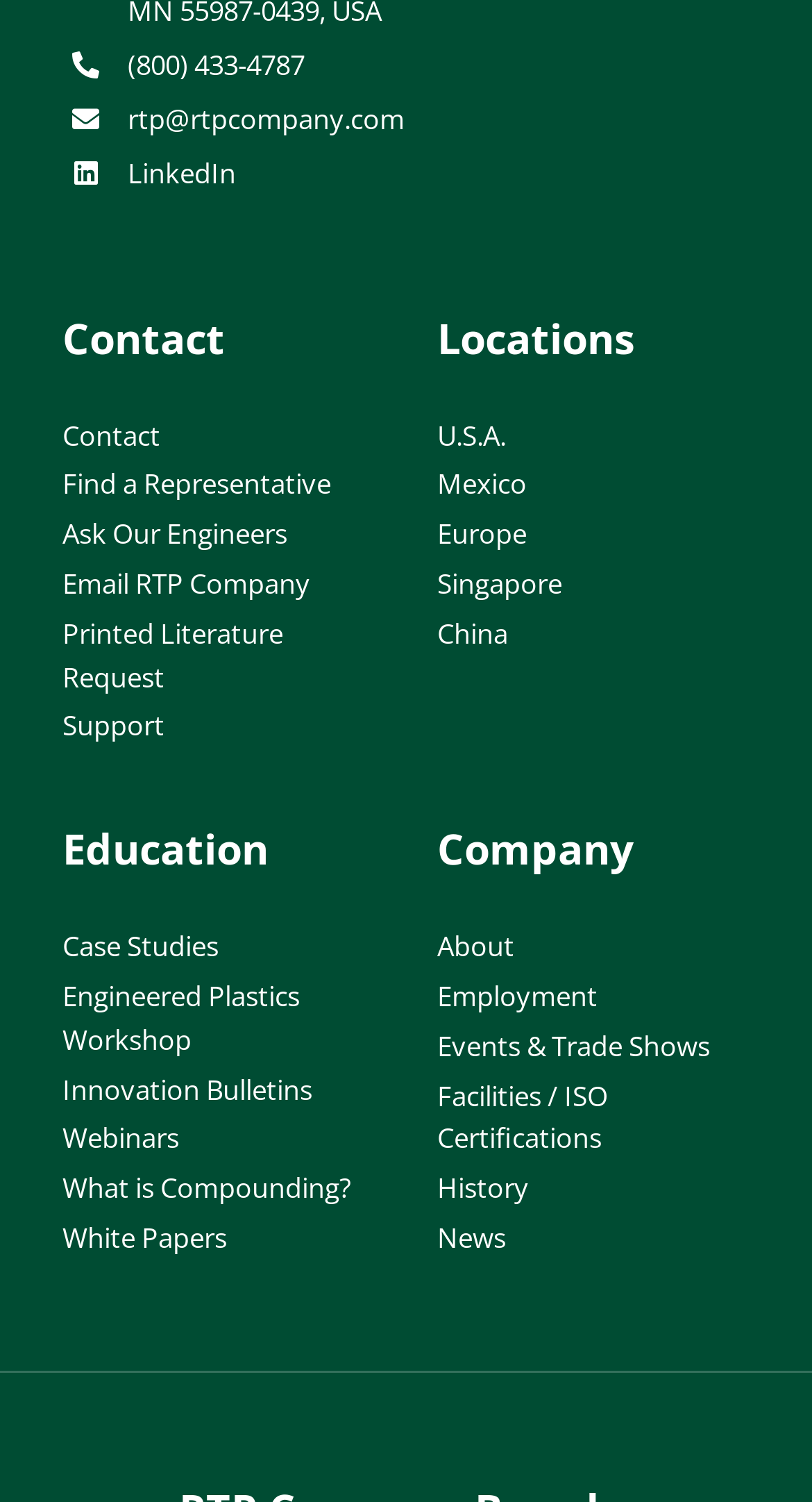Could you specify the bounding box coordinates for the clickable section to complete the following instruction: "Visit Employment Opportunities"?

None